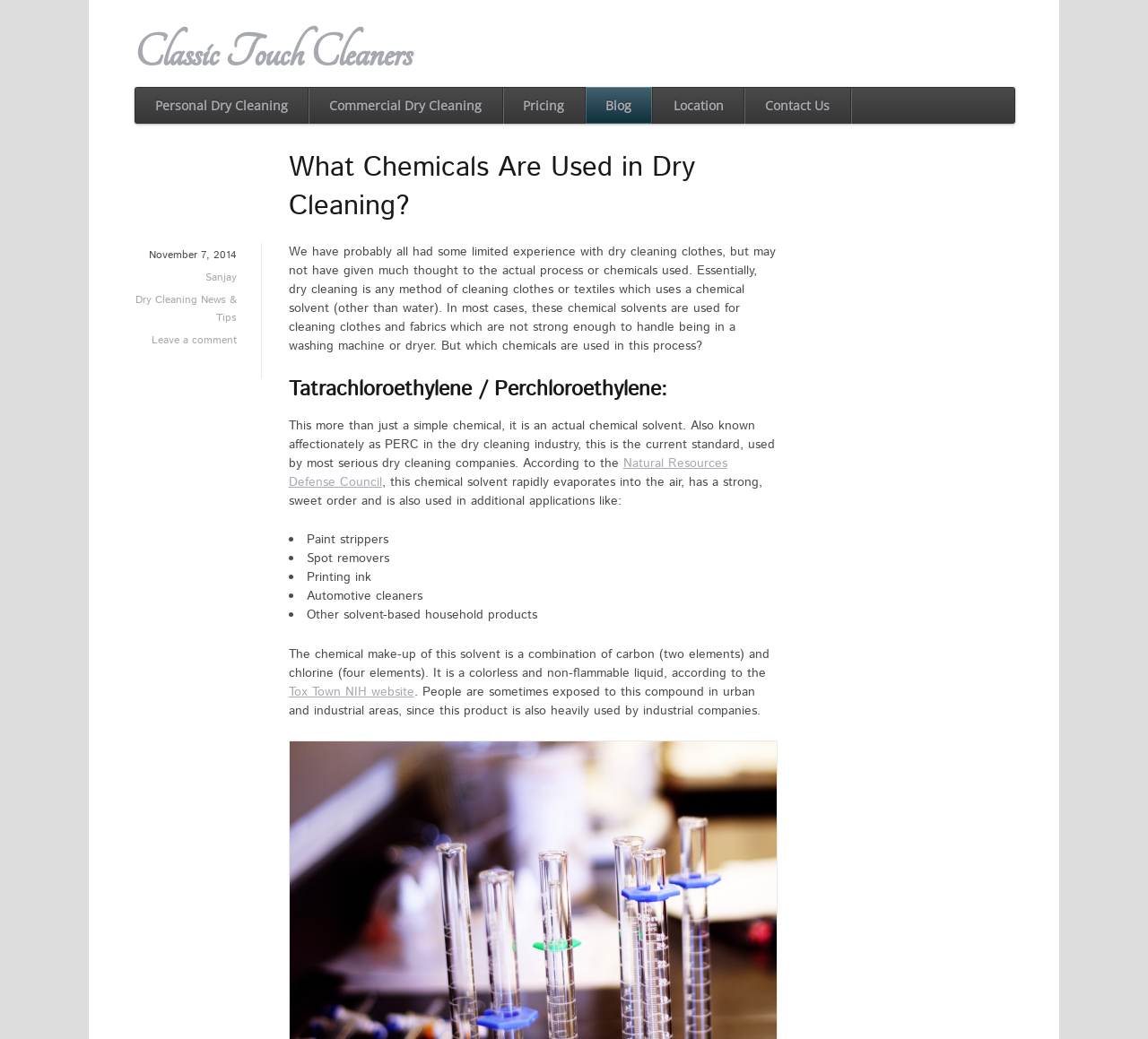Please specify the coordinates of the bounding box for the element that should be clicked to carry out this instruction: "Visit the 'Natural Resources Defense Council' website". The coordinates must be four float numbers between 0 and 1, formatted as [left, top, right, bottom].

[0.251, 0.437, 0.633, 0.472]